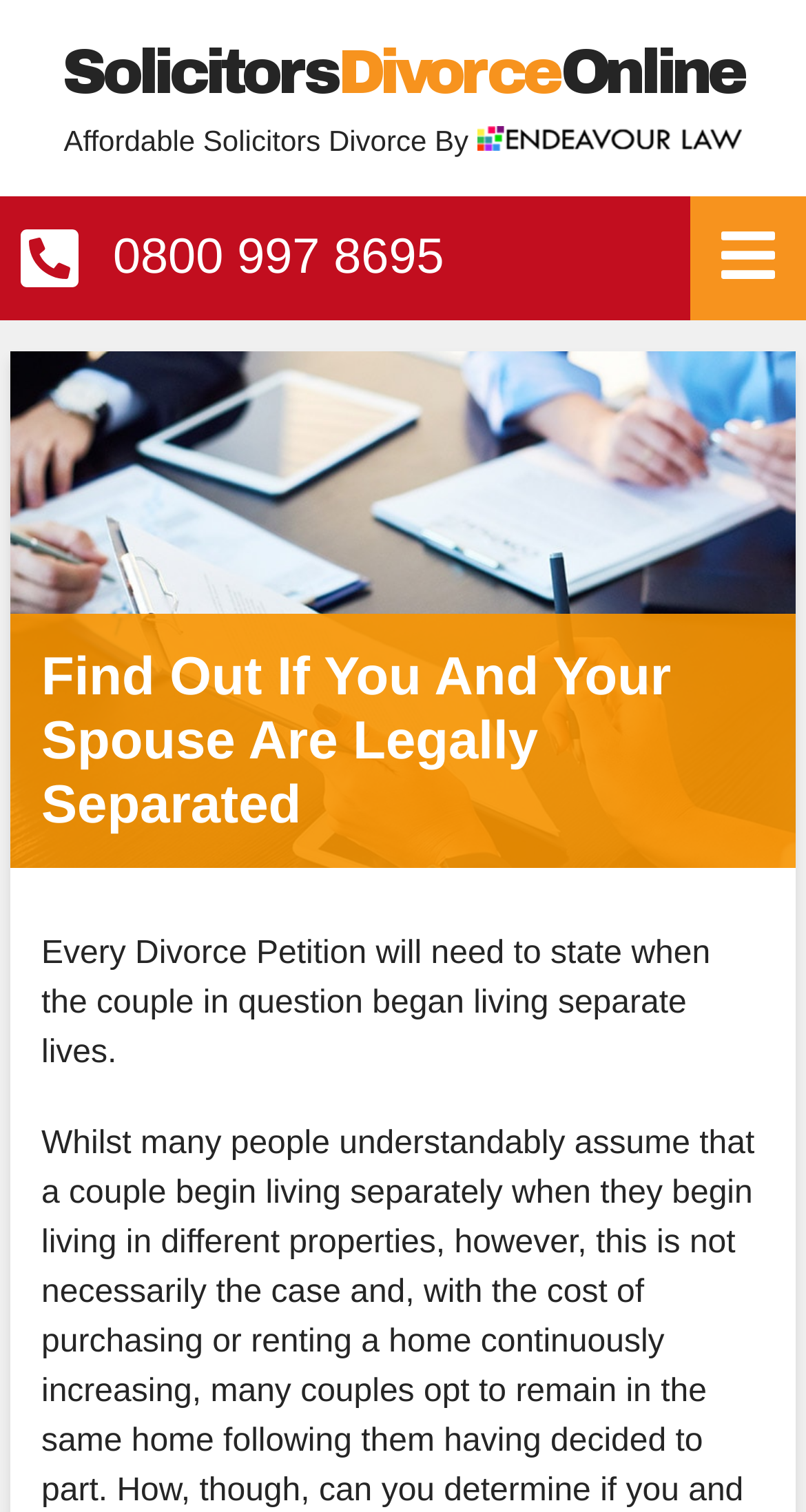Use a single word or phrase to answer the following:
How many menu items are available on the webpage?

6